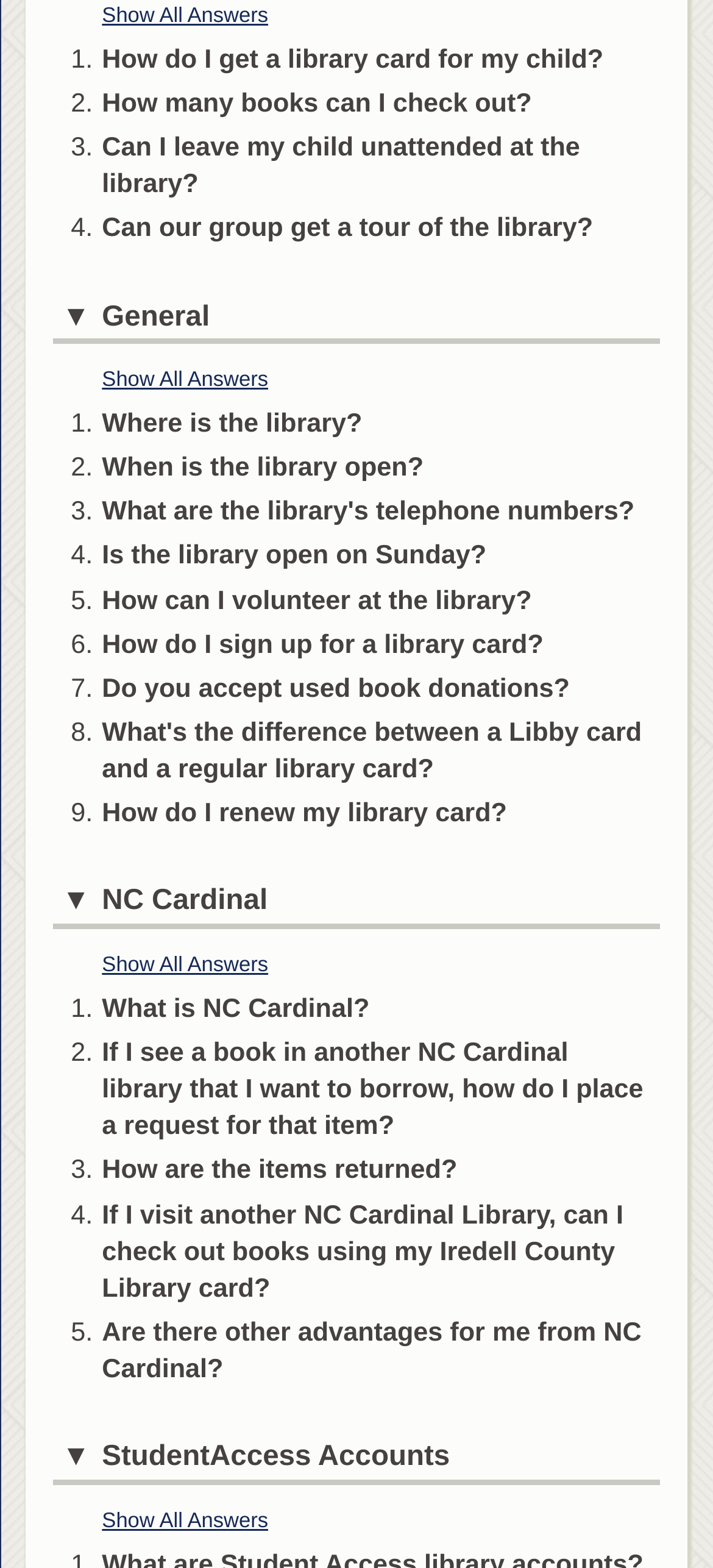Please find the bounding box coordinates of the element that must be clicked to perform the given instruction: "Click on 'Show All Answers'". The coordinates should be four float numbers from 0 to 1, i.e., [left, top, right, bottom].

[0.143, 0.003, 0.376, 0.017]